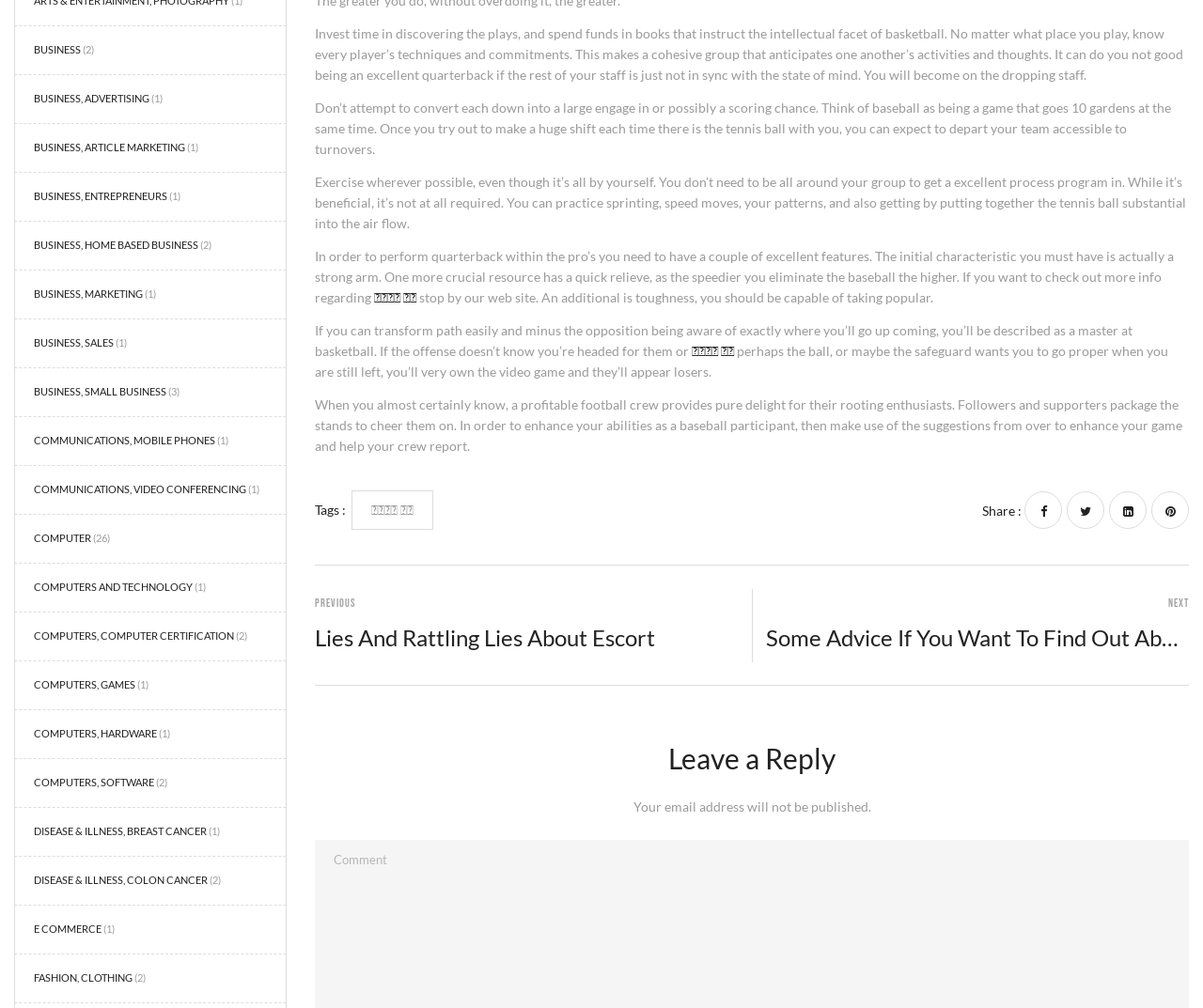Please determine the bounding box coordinates of the clickable area required to carry out the following instruction: "Click on Leave a Reply". The coordinates must be four float numbers between 0 and 1, represented as [left, top, right, bottom].

[0.262, 0.737, 0.988, 0.77]